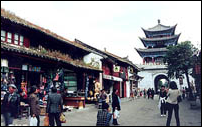What is the cultural heritage of the area reflected by?
Provide a detailed and extensive answer to the question.

According to the caption, the area reflects the rich cultural heritage of the Naxi and Bai ethnic groups, known for their colorful traditions and crafts, which implies that the local culture is deeply rooted in these ethnic groups.